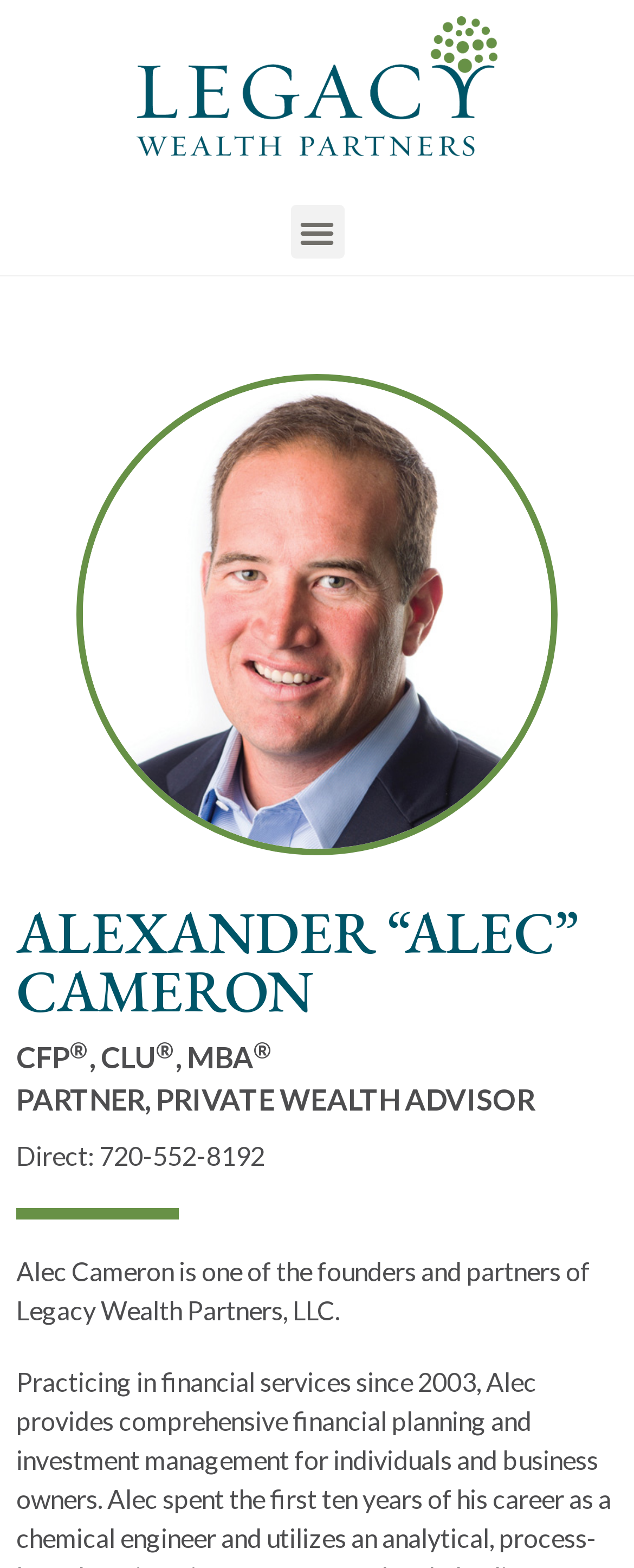Please answer the following question using a single word or phrase: 
What is the purpose of the 'Menu Toggle' button?

To expand or collapse the menu